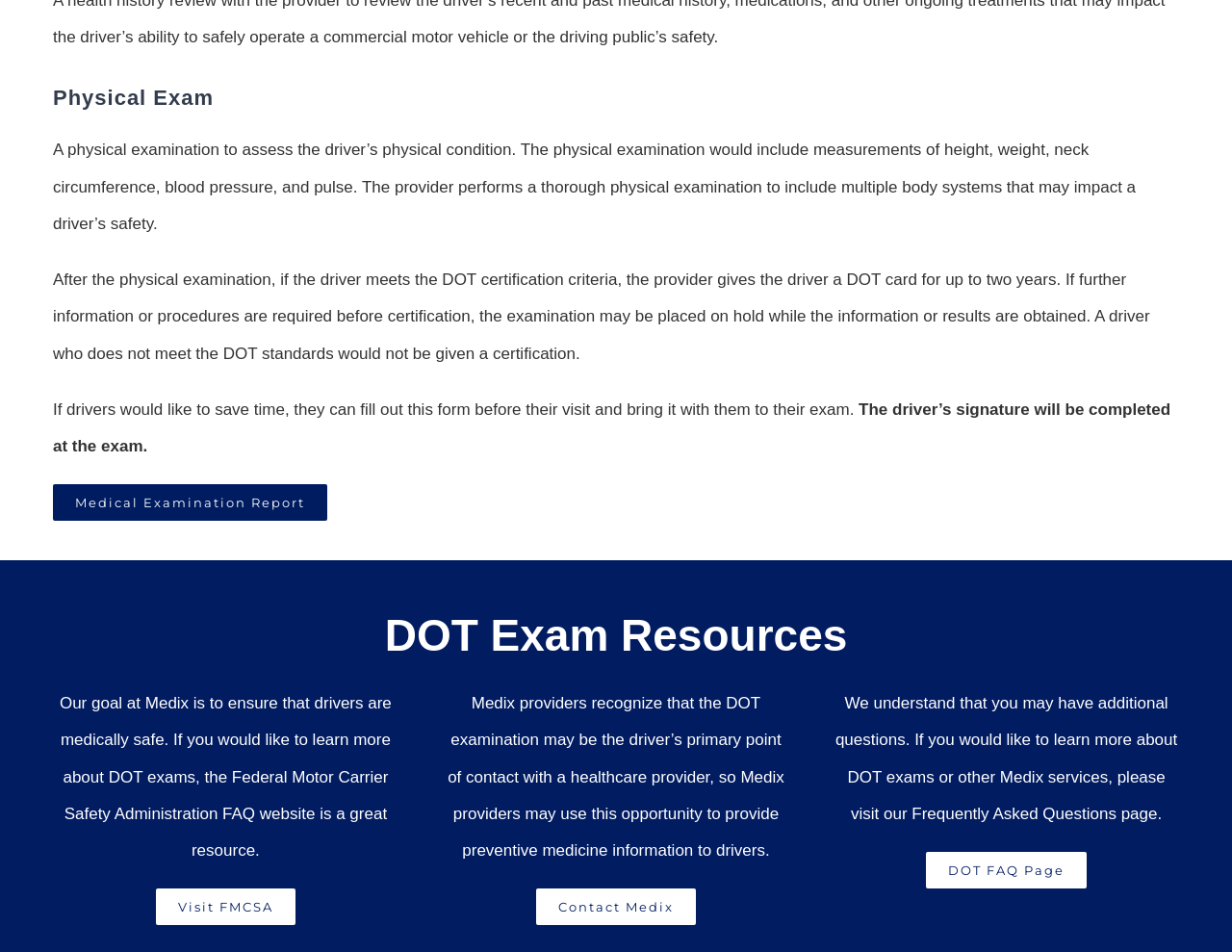What is provided to the driver after meeting the DOT certification criteria?
Answer the question with detailed information derived from the image.

After the physical examination, if the driver meets the DOT certification criteria, the provider gives the driver a DOT card for up to two years.